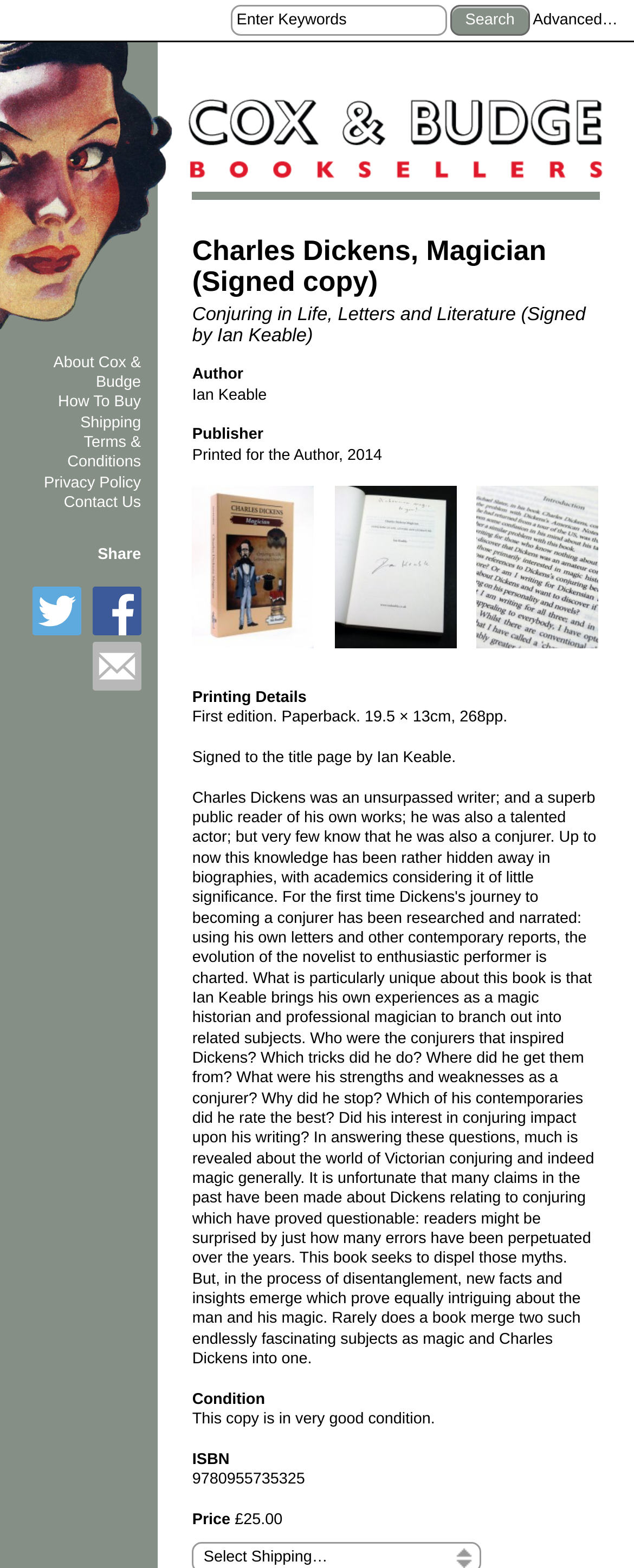What is the price of the book?
Identify the answer in the screenshot and reply with a single word or phrase.

£25.00